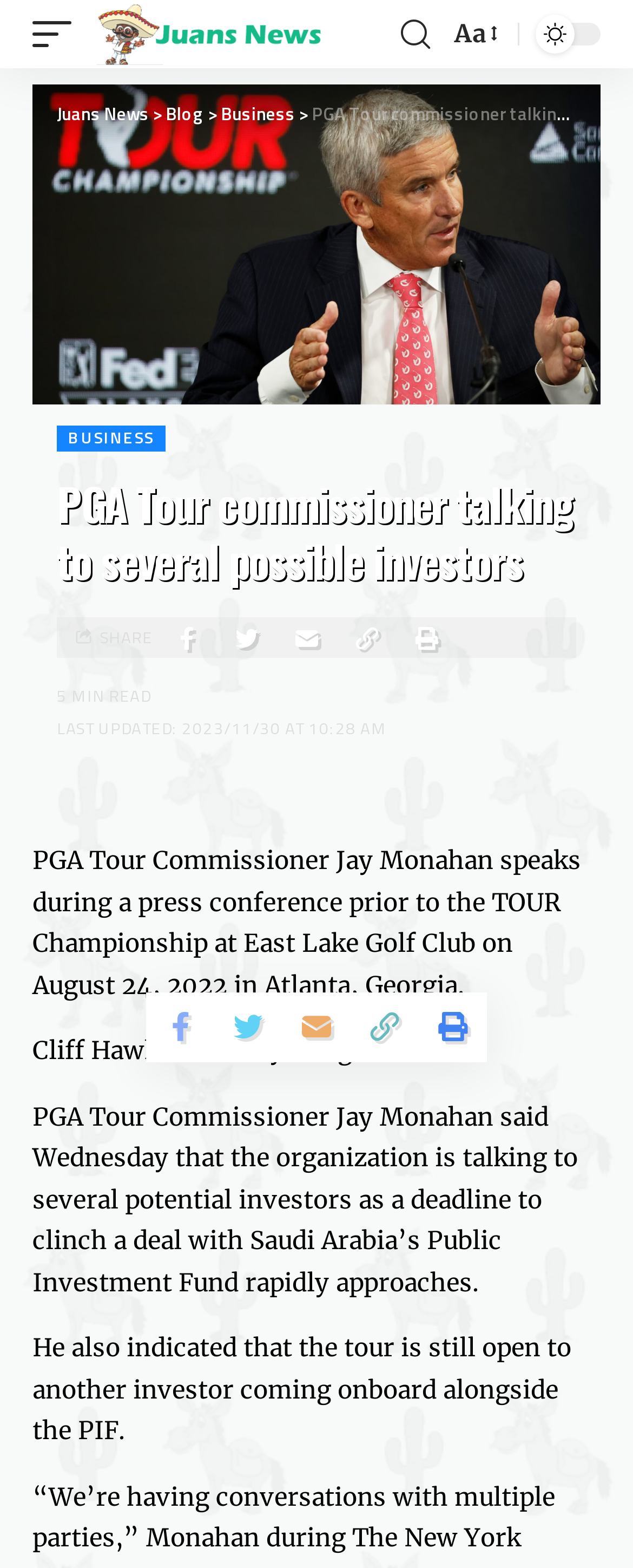Find and provide the bounding box coordinates for the UI element described with: "parent_node: Aa aria-label="search"".

[0.621, 0.006, 0.692, 0.038]